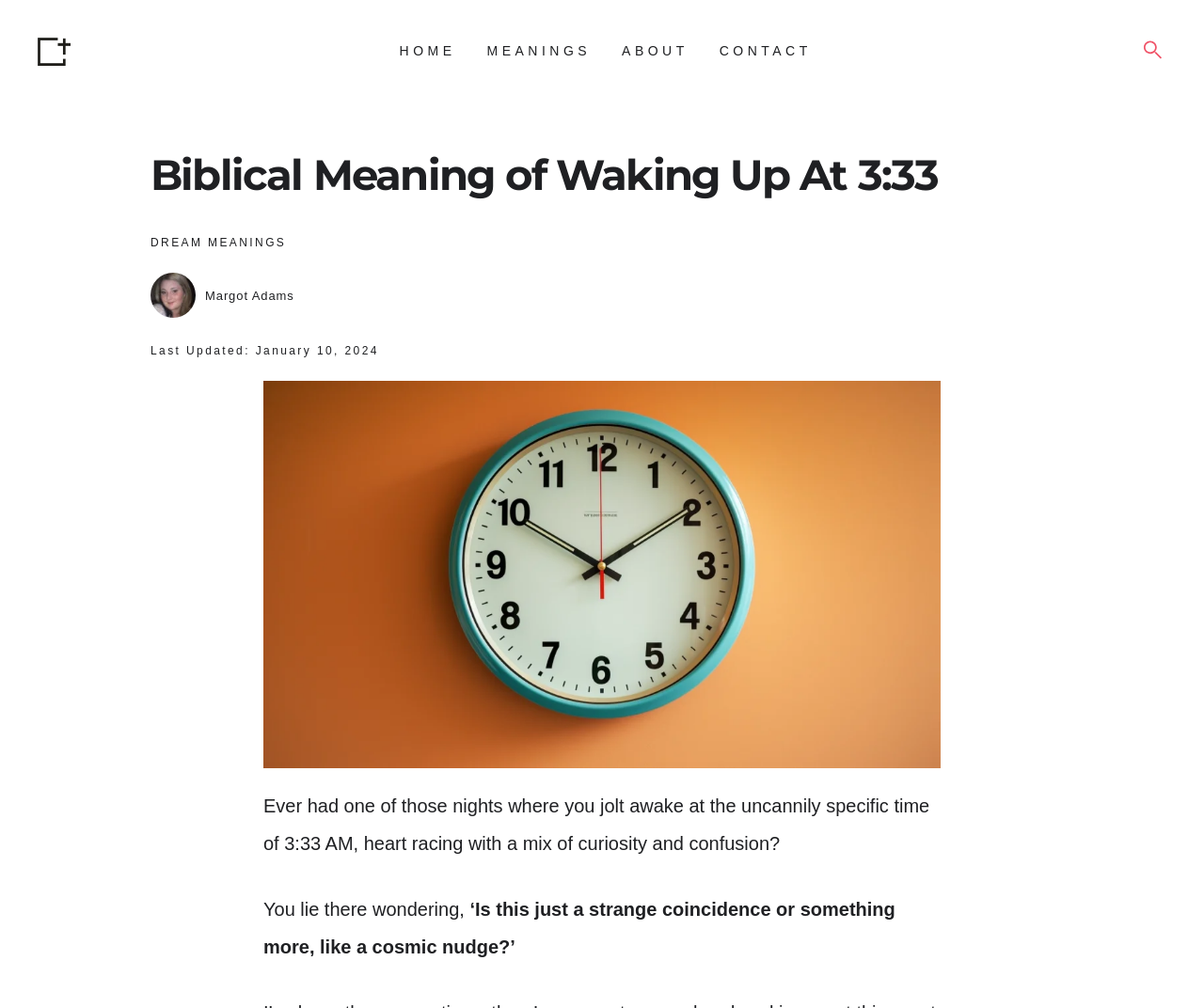Find the bounding box coordinates of the area to click in order to follow the instruction: "go to HOME page".

[0.332, 0.019, 0.379, 0.068]